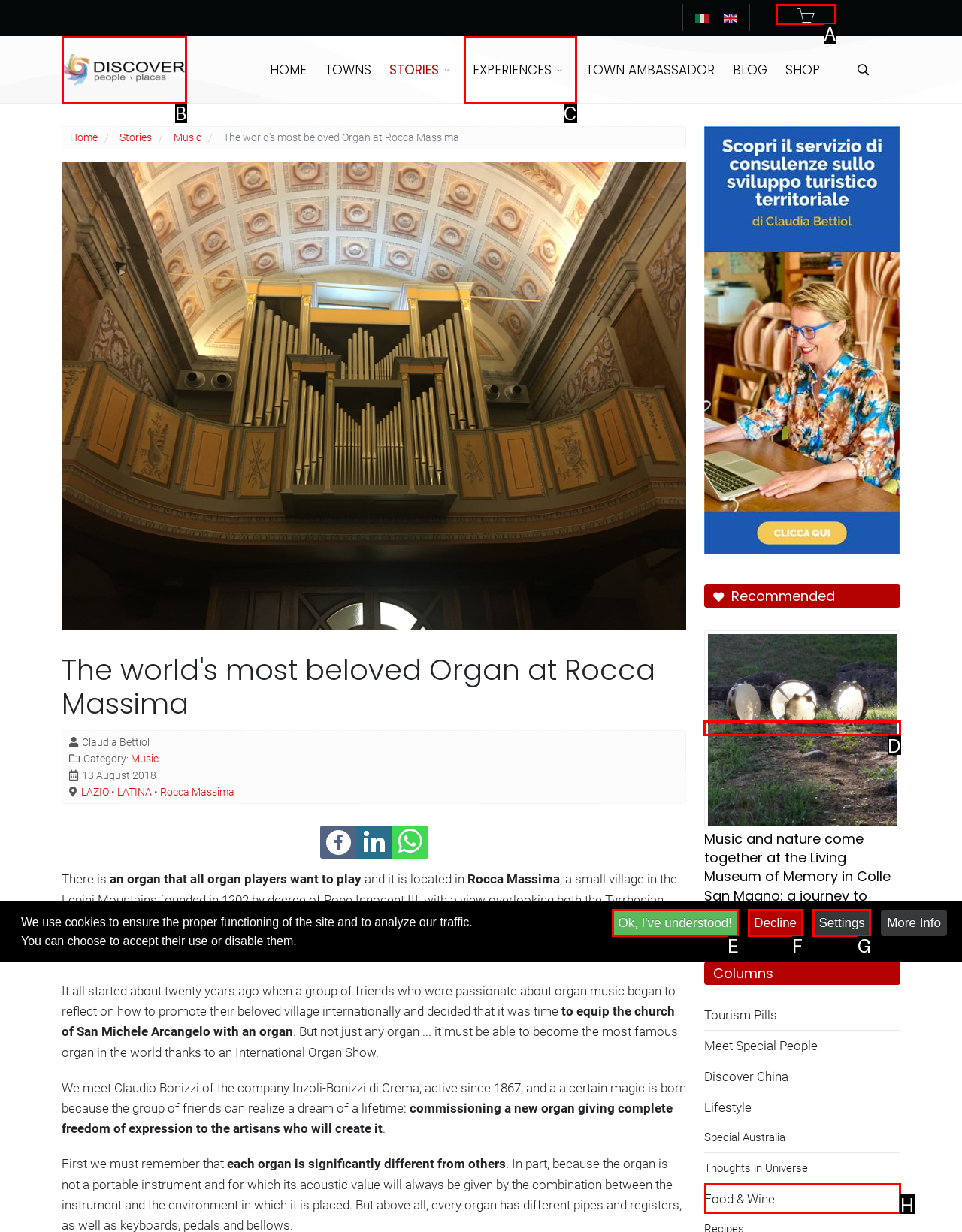Tell me which one HTML element best matches the description: Decline
Answer with the option's letter from the given choices directly.

F